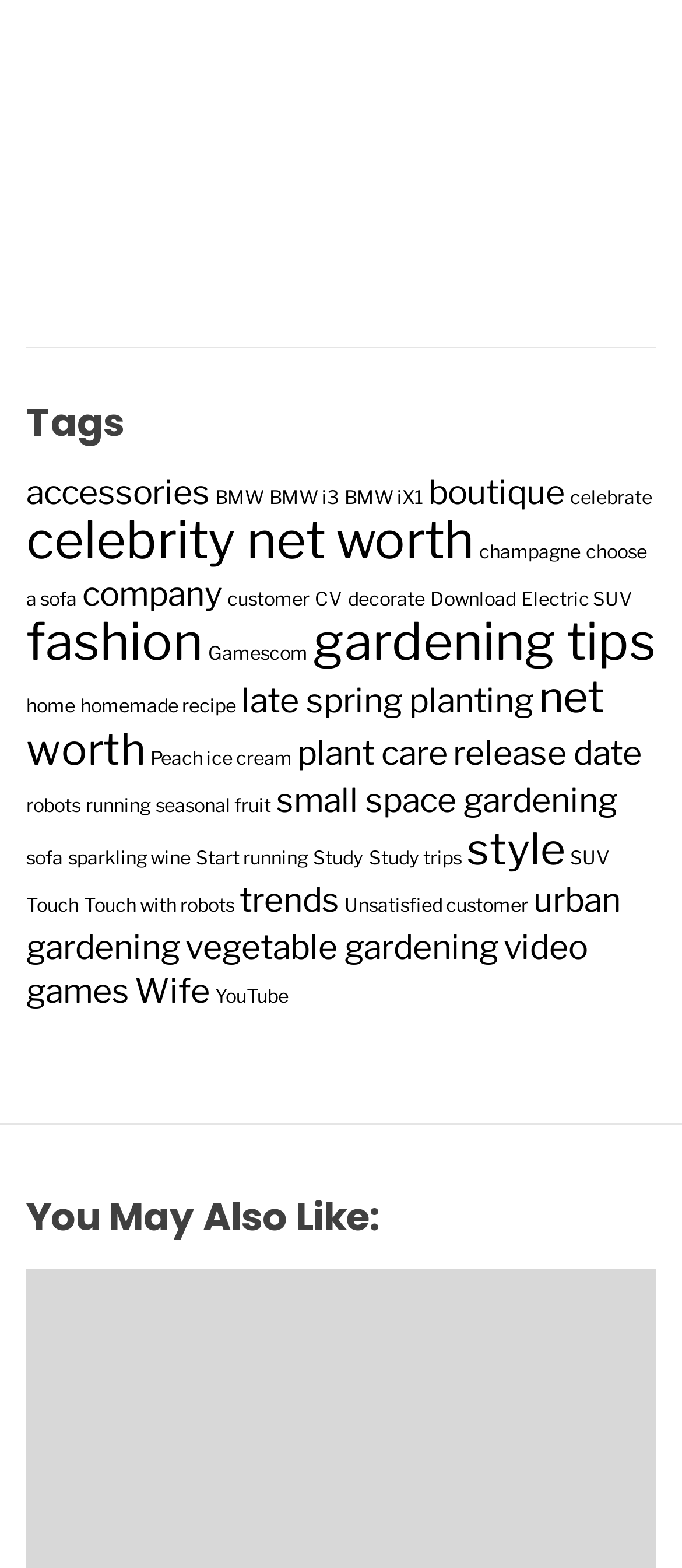Please reply with a single word or brief phrase to the question: 
What is the first link on the webpage?

accessories